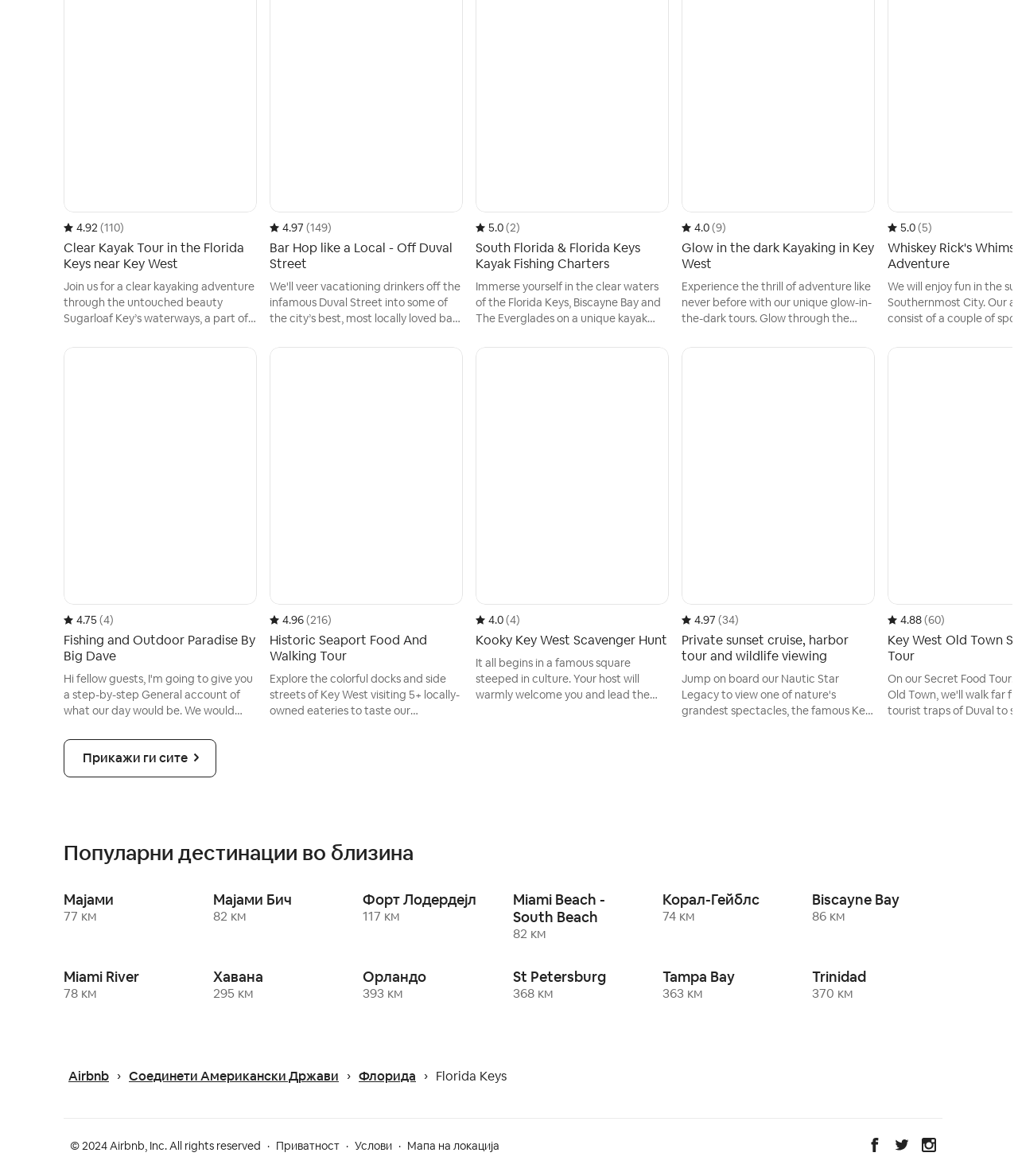How many ratings are shown on the webpage?
Using the image, provide a detailed and thorough answer to the question.

I counted the number of rating images on the webpage, which are 6 in total.